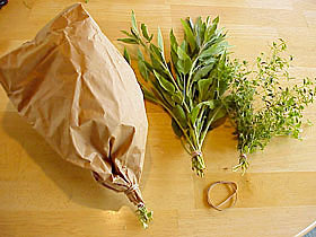Thoroughly describe what you see in the image.

The image showcases a practical arrangement for drying herbs at home, highlighting the use of simple, natural materials. On the left, a small paper bag is filled with freshly harvested herbs, secured with twine to aid drying and airflow. To the right of the bag, several bundles of herbs, likely sage and thyme, are neatly tied with twine, ready for storage or further treatment. This setup illustrates an effective method for preserving the flavorful qualities of herbs without the use of a dehydrator. Surrounding these items is a rustic wooden surface, emphasizing the homegrown, organic approach to herb preservation.